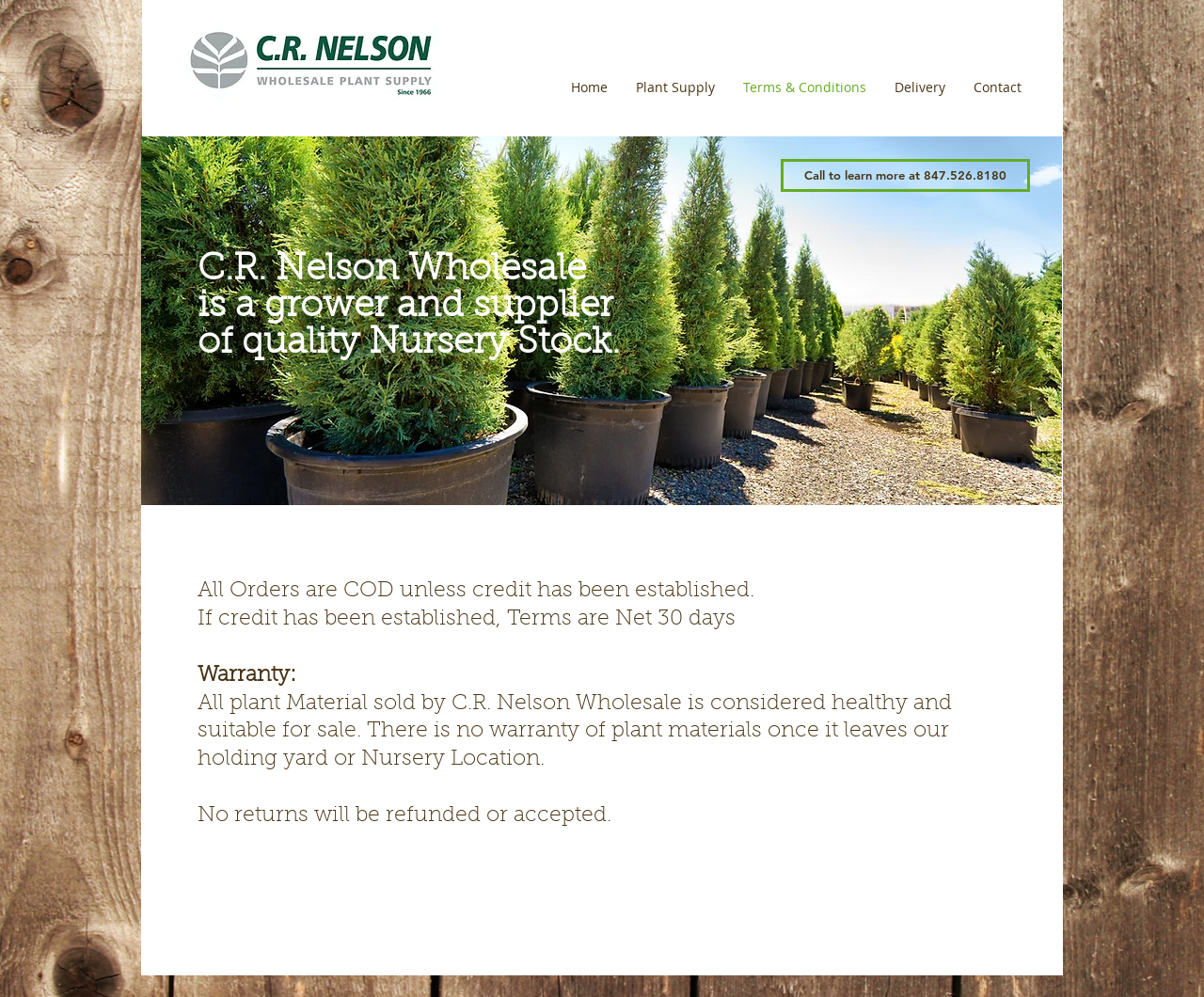Determine the bounding box coordinates in the format (top-left x, top-left y, bottom-right x, bottom-right y). Ensure all values are floating point numbers between 0 and 1. Identify the bounding box of the UI element described by: Terms & Conditions

[0.605, 0.077, 0.731, 0.097]